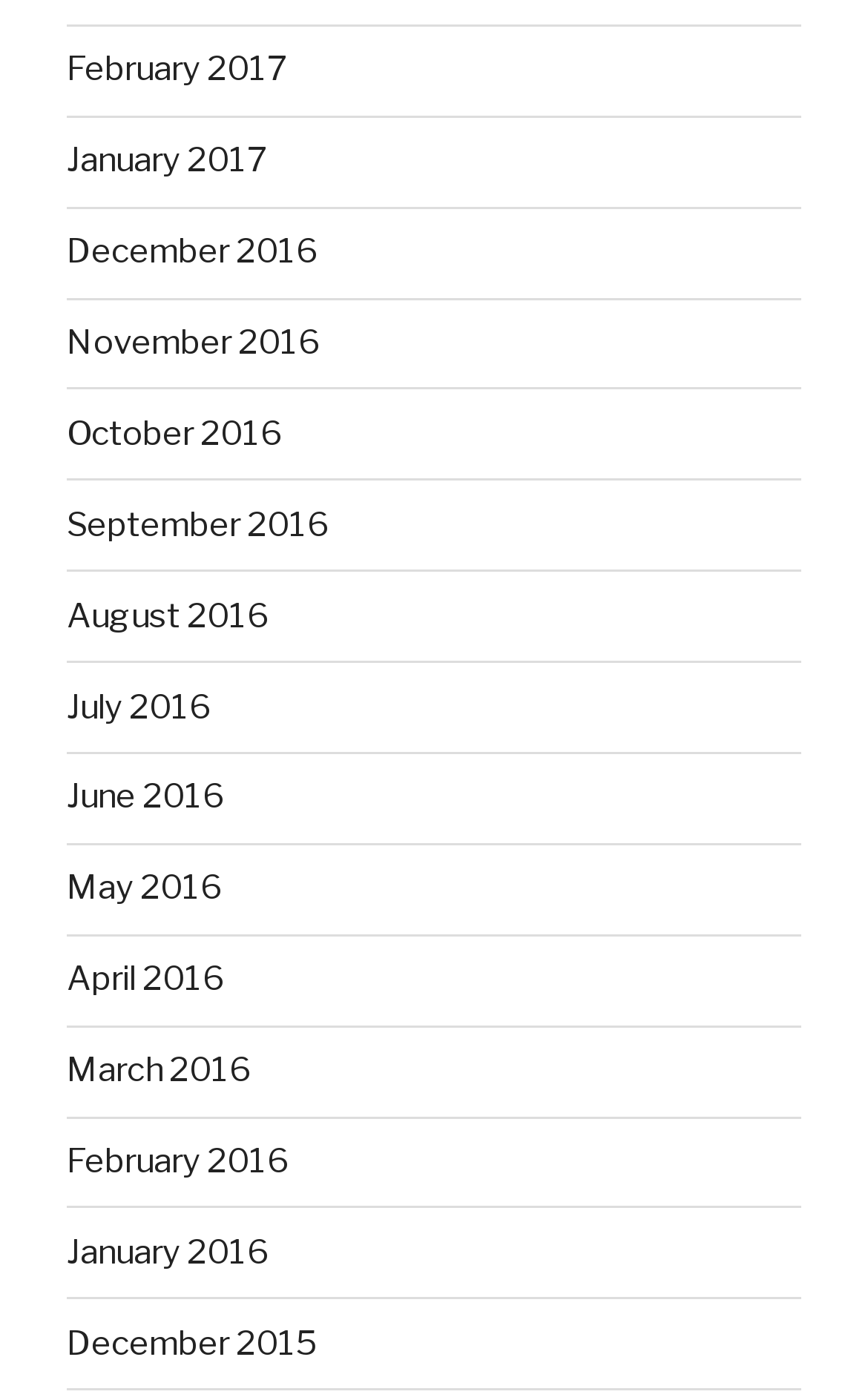Are the months listed in chronological order?
Using the details shown in the screenshot, provide a comprehensive answer to the question.

I examined the list of links and found that the months are listed in chronological order, with the earliest month (December 2015) at the bottom and the latest month (February 2017) at the top.